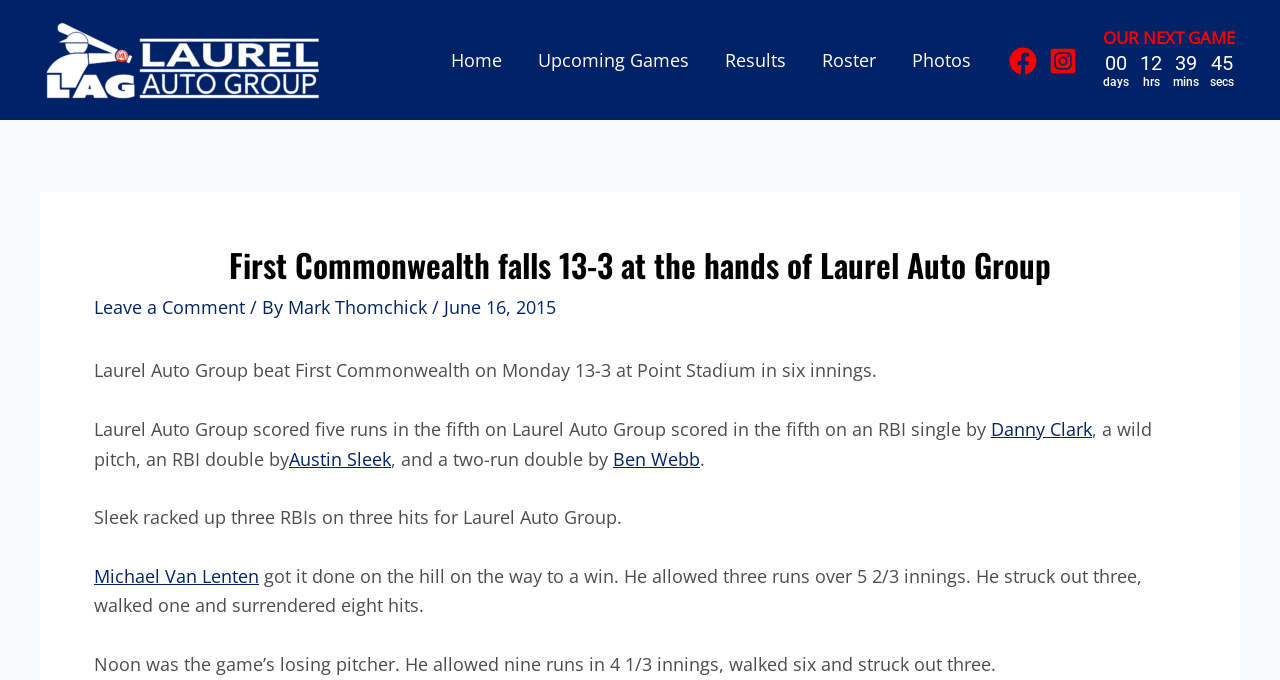Who scored three RBIs for Laurel Auto Group?
Answer the question with just one word or phrase using the image.

Austin Sleek